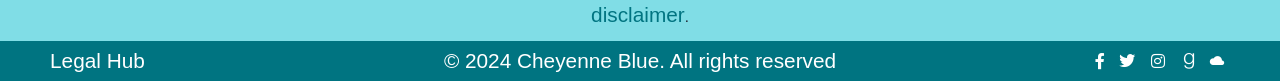Answer the question briefly using a single word or phrase: 
How many social media links are present?

5